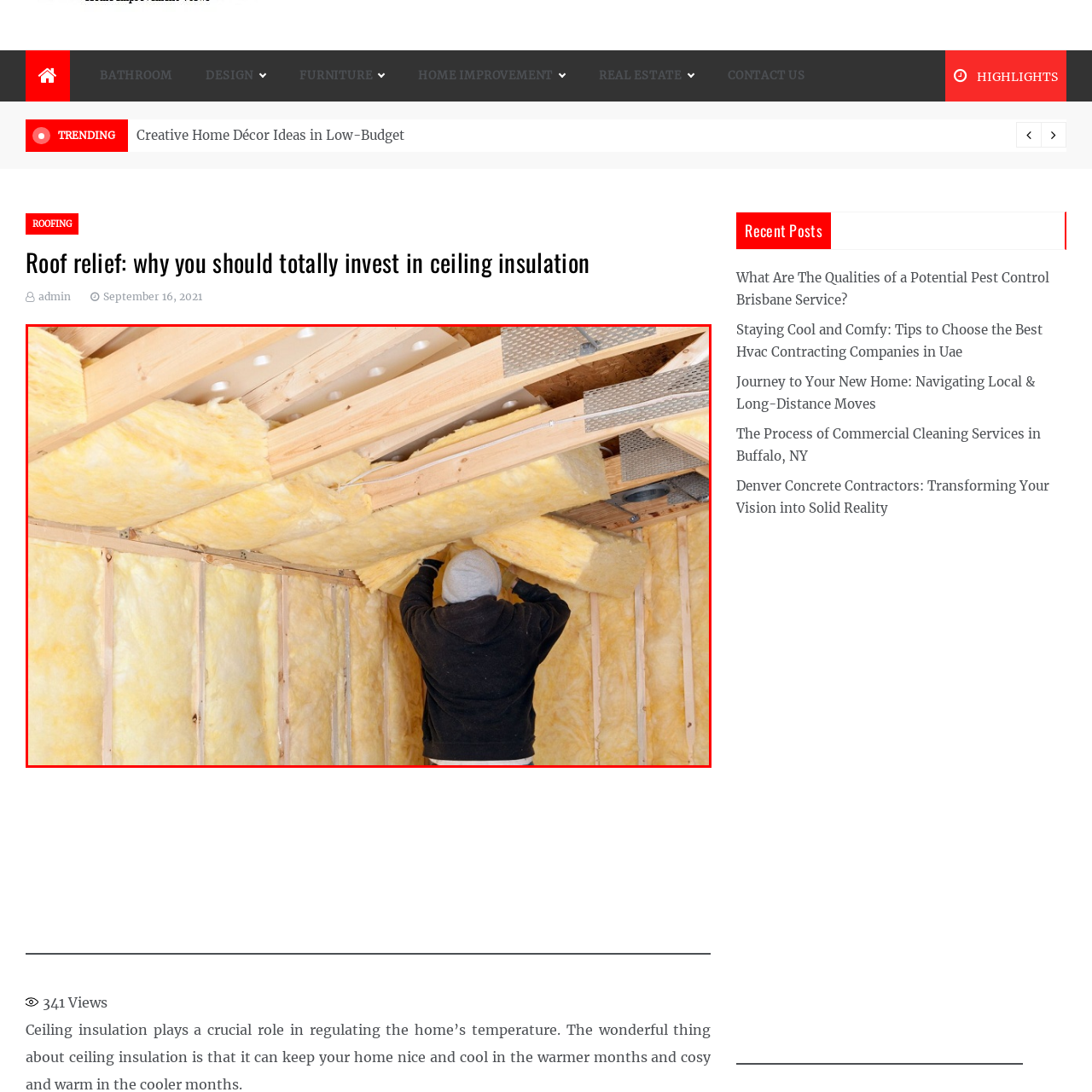Direct your attention to the image within the red boundary, What is the purpose of the yellow panels?
 Respond with a single word or phrase.

Insulation